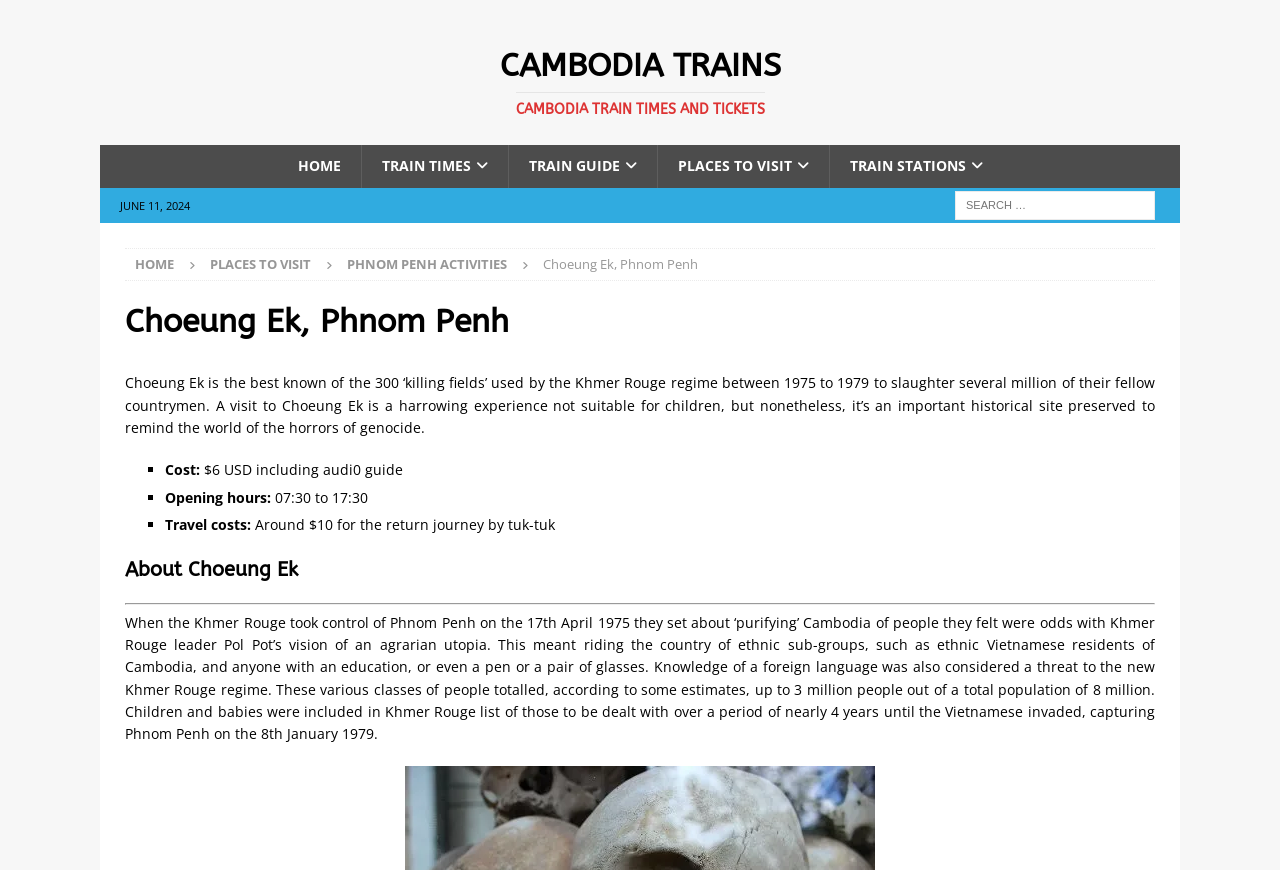Based on the element description "Home", predict the bounding box coordinates of the UI element.

[0.105, 0.293, 0.136, 0.314]